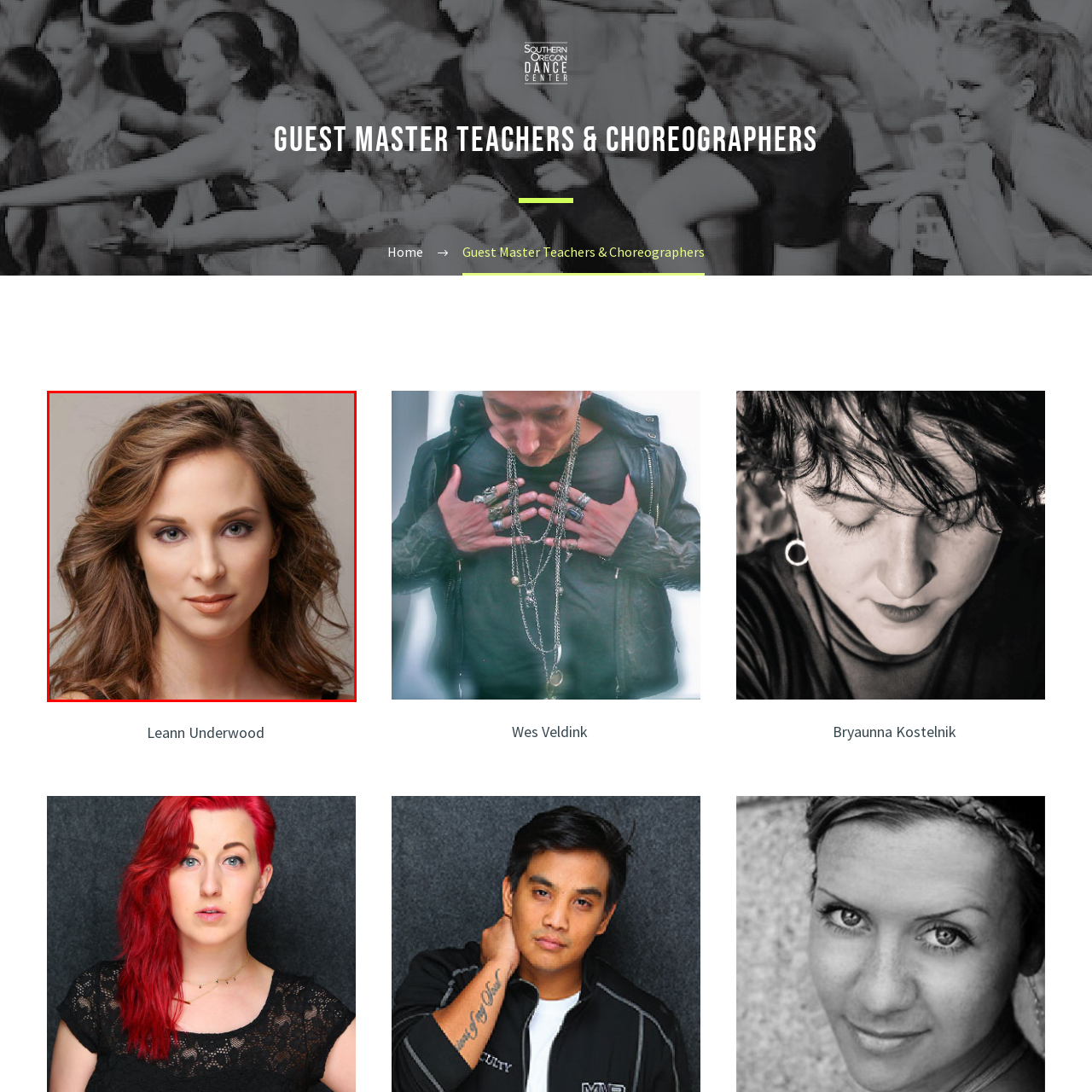What is the tone of the woman's expression?
Inspect the image area bounded by the red box and answer the question with a single word or a short phrase.

Warm